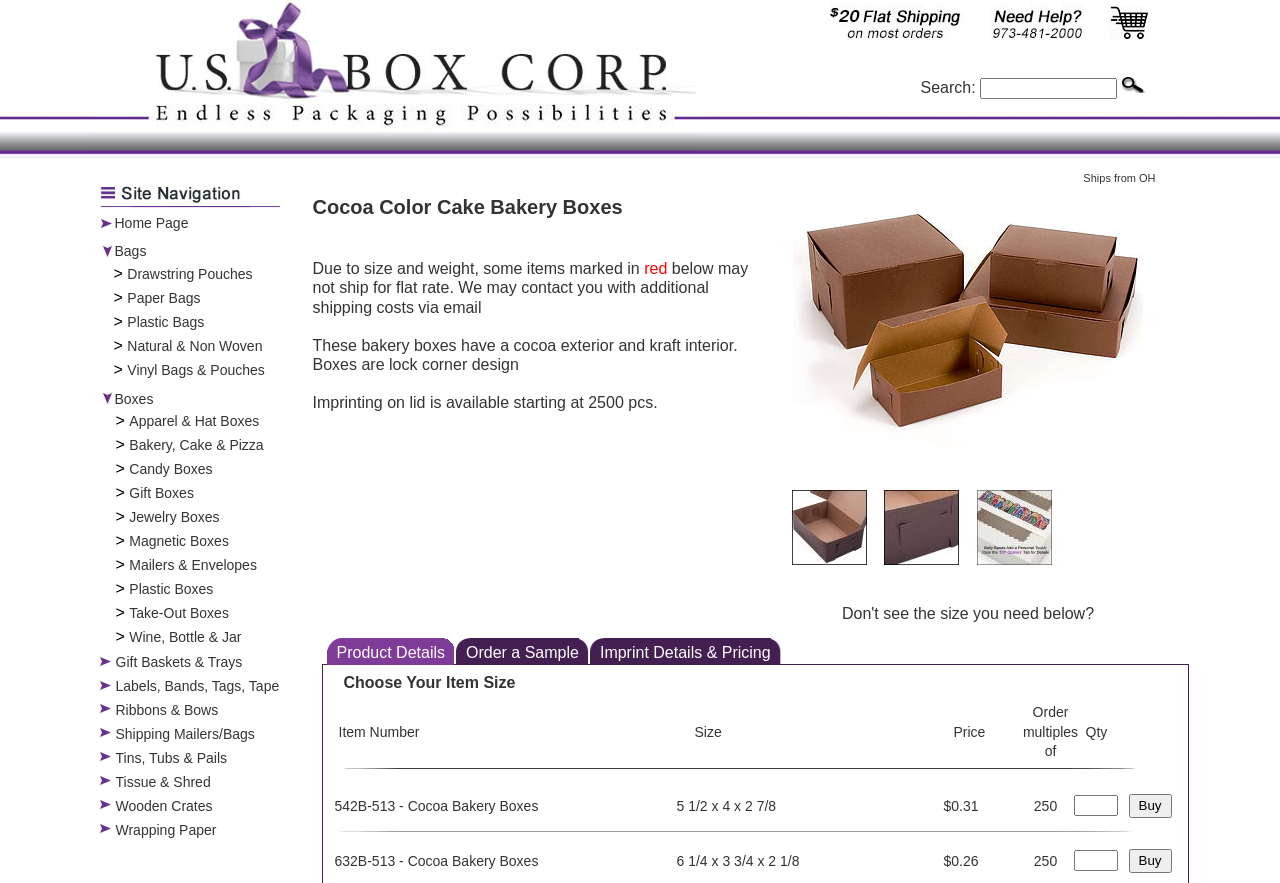Using the provided element description: "parent_node: Search: name="search"", determine the bounding box coordinates of the corresponding UI element in the screenshot.

[0.766, 0.089, 0.873, 0.112]